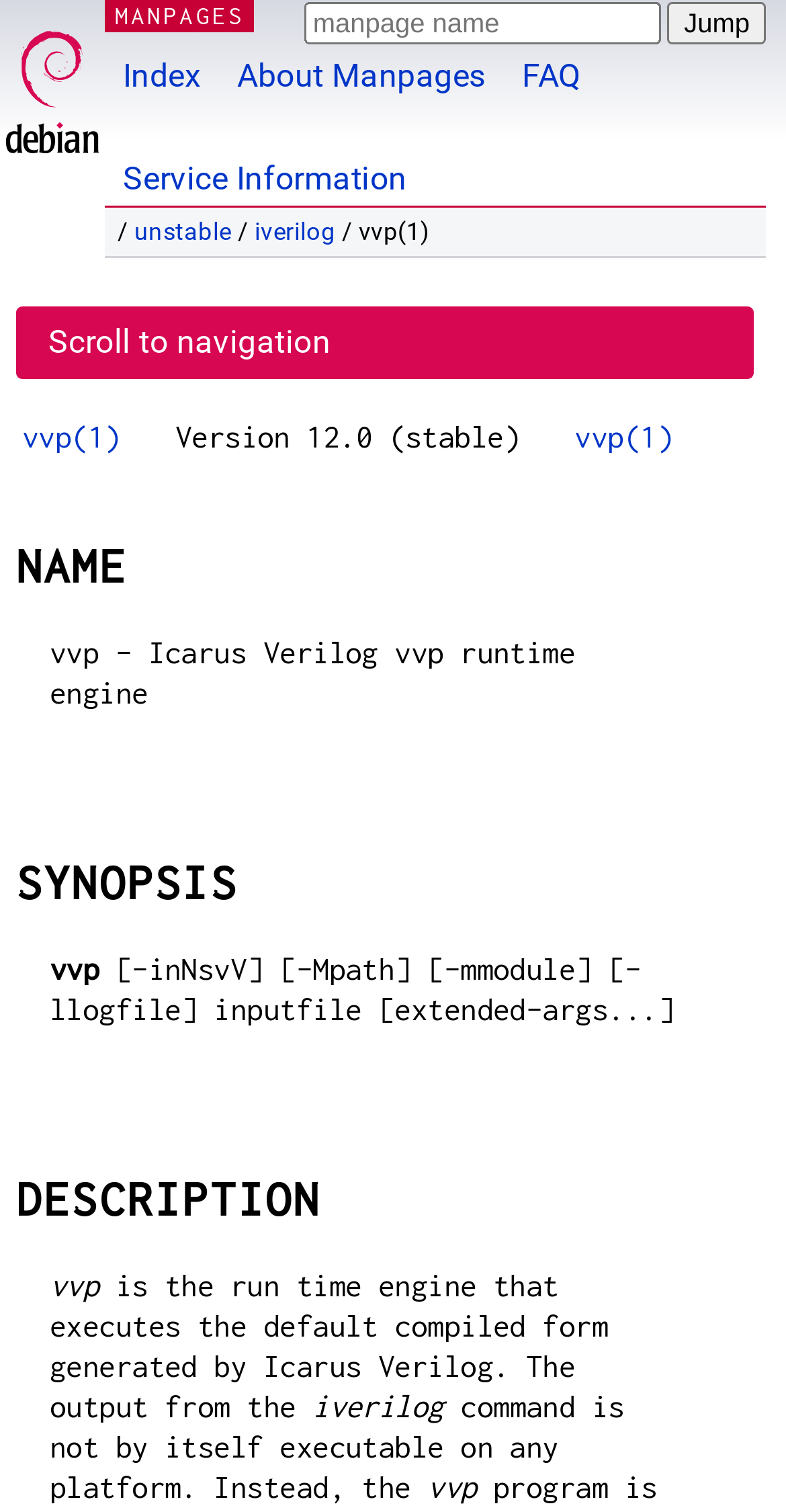Please answer the following question as detailed as possible based on the image: 
What is the relationship between vvp and Icarus Verilog?

The question is asking about the relationship between vvp and Icarus Verilog. The answer can be inferred from the 'DESCRIPTION' section, which states that vvp is the runtime engine that executes the default compiled form generated by Icarus Verilog.